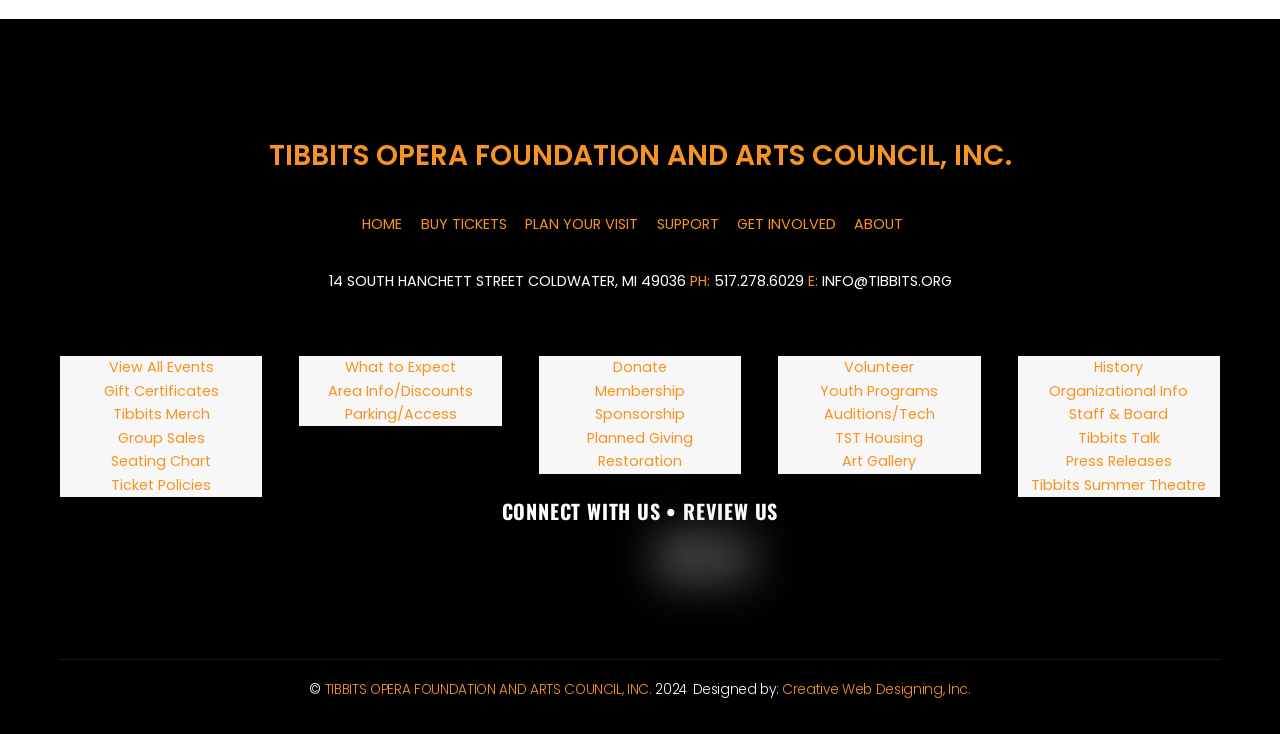Please provide the bounding box coordinates for the element that needs to be clicked to perform the following instruction: "Donate to support Tibbits". The coordinates should be given as four float numbers between 0 and 1, i.e., [left, top, right, bottom].

[0.479, 0.486, 0.521, 0.513]